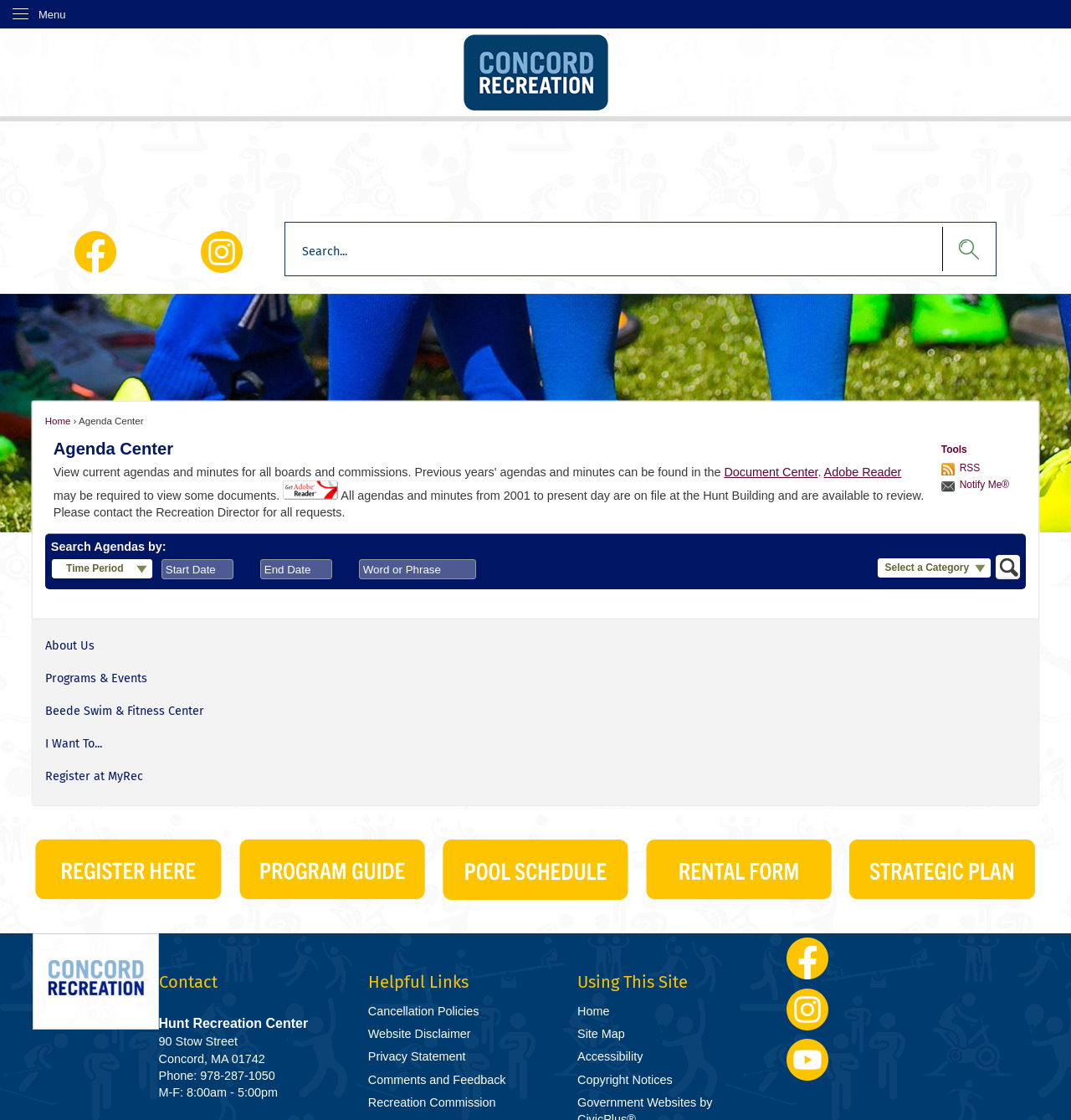Please provide a comprehensive answer to the question below using the information from the image: What is the name of this agenda center?

Based on the webpage, the 'Agenda Center' title is accompanied by 'Concord Recreation Department, MA • CivicEng', which suggests that the name of this agenda center is Concord Recreation Department.